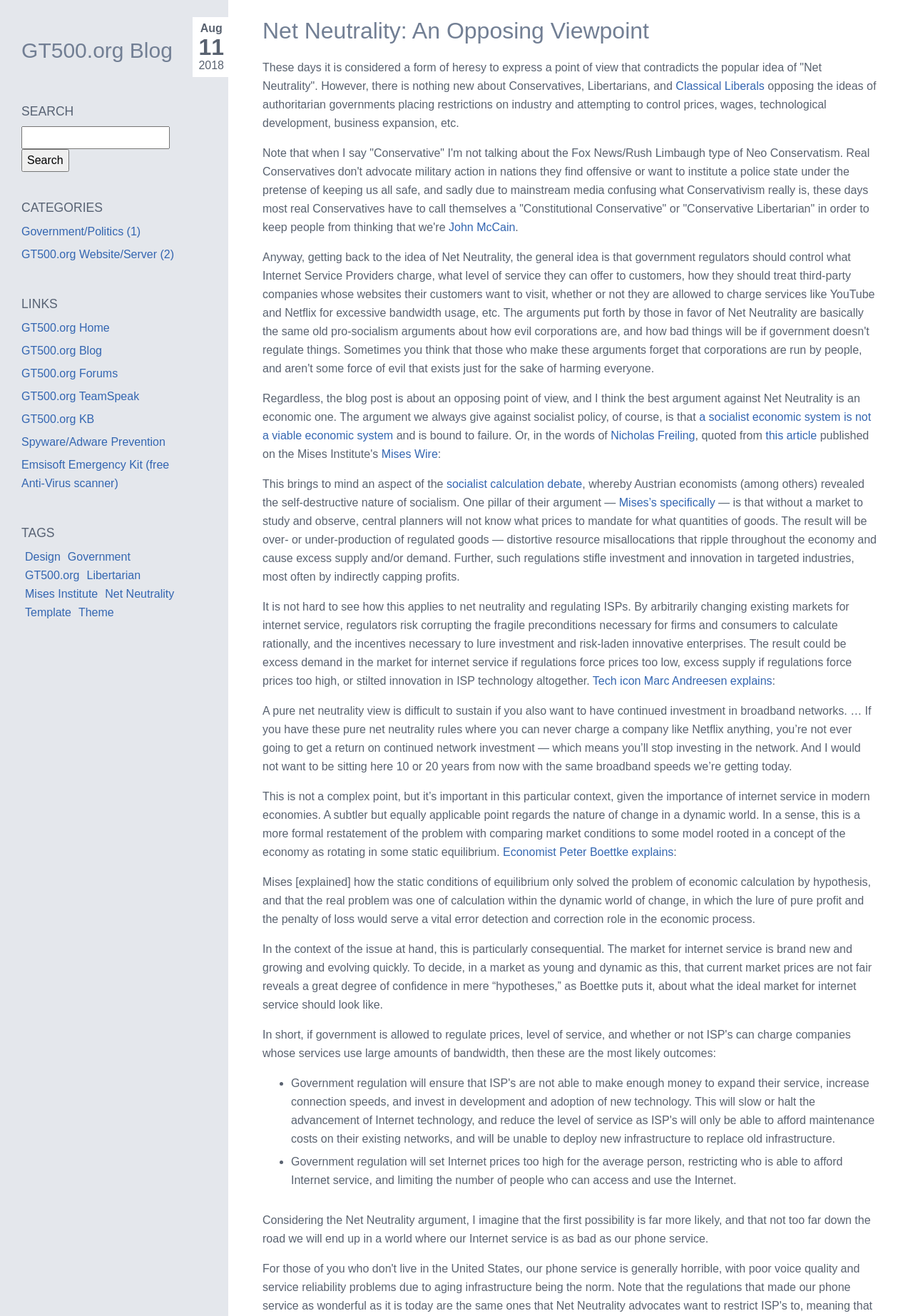What is the topic of the blog post?
Using the visual information, answer the question in a single word or phrase.

Net Neutrality